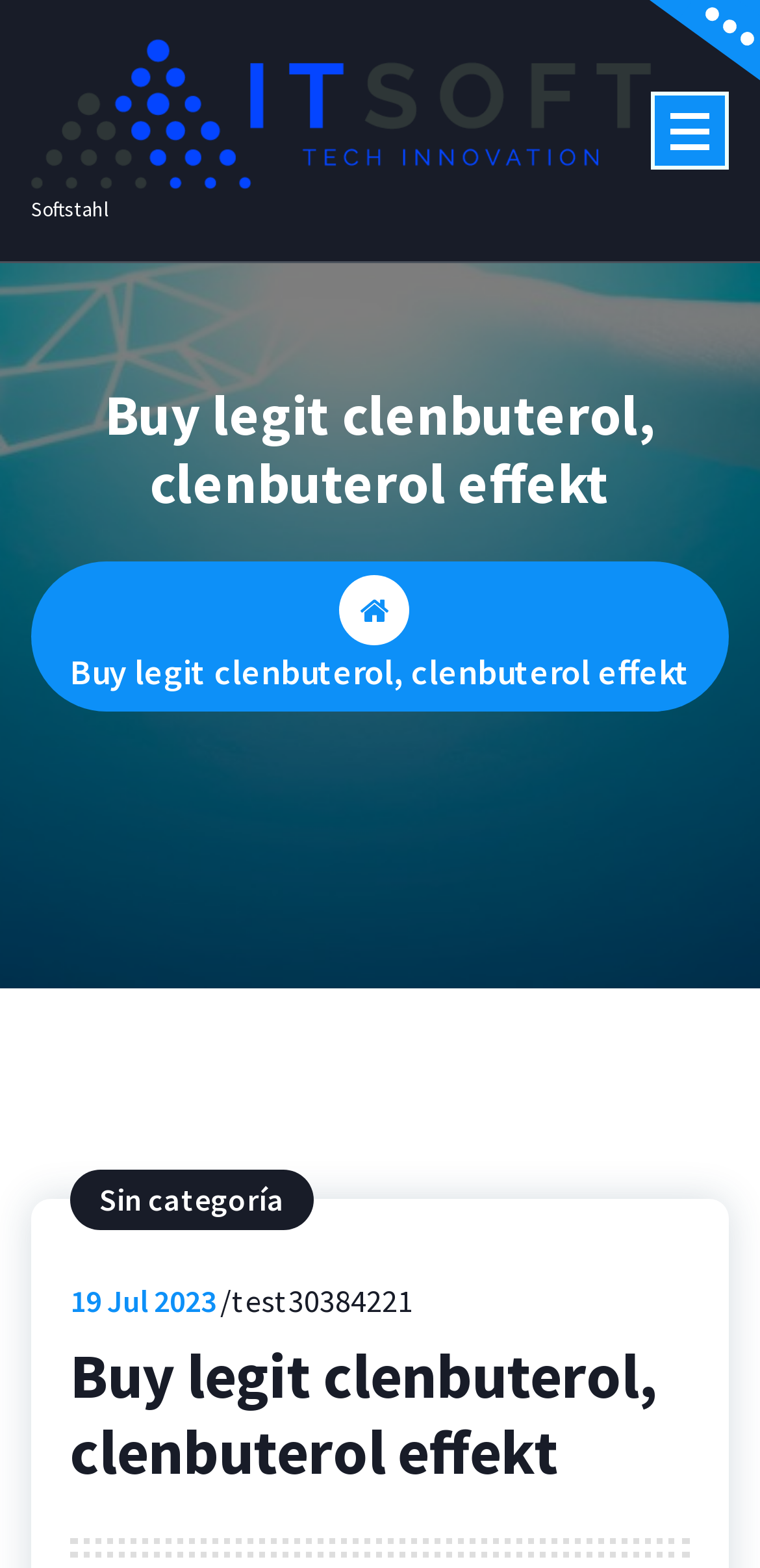What is the name of the author of the post?
Provide a detailed and extensive answer to the question.

The name of the author of the post can be found by looking at the link with the username 'test30384221', which indicates the author of the post.